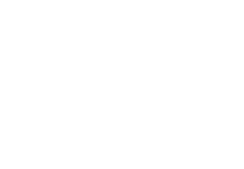Detail the scene depicted in the image with as much precision as possible.

The image depicts a simple and modern graphic representation of a person connecting with locals and discovering authentic experiences while traveling. The visual encapsulates the theme of building meaningful relationships and community connections, which is highlighted in the accompanying text exploring how to forge friendships and engage with new cultures. This message resonates with the broader context of addressing the loneliness epidemic among young Australians, emphasizing the importance of social interactions and community involvement as a remedy for isolation. The design encourages travelers to seek genuine connections, enhancing their experiences and fostering a sense of belonging.